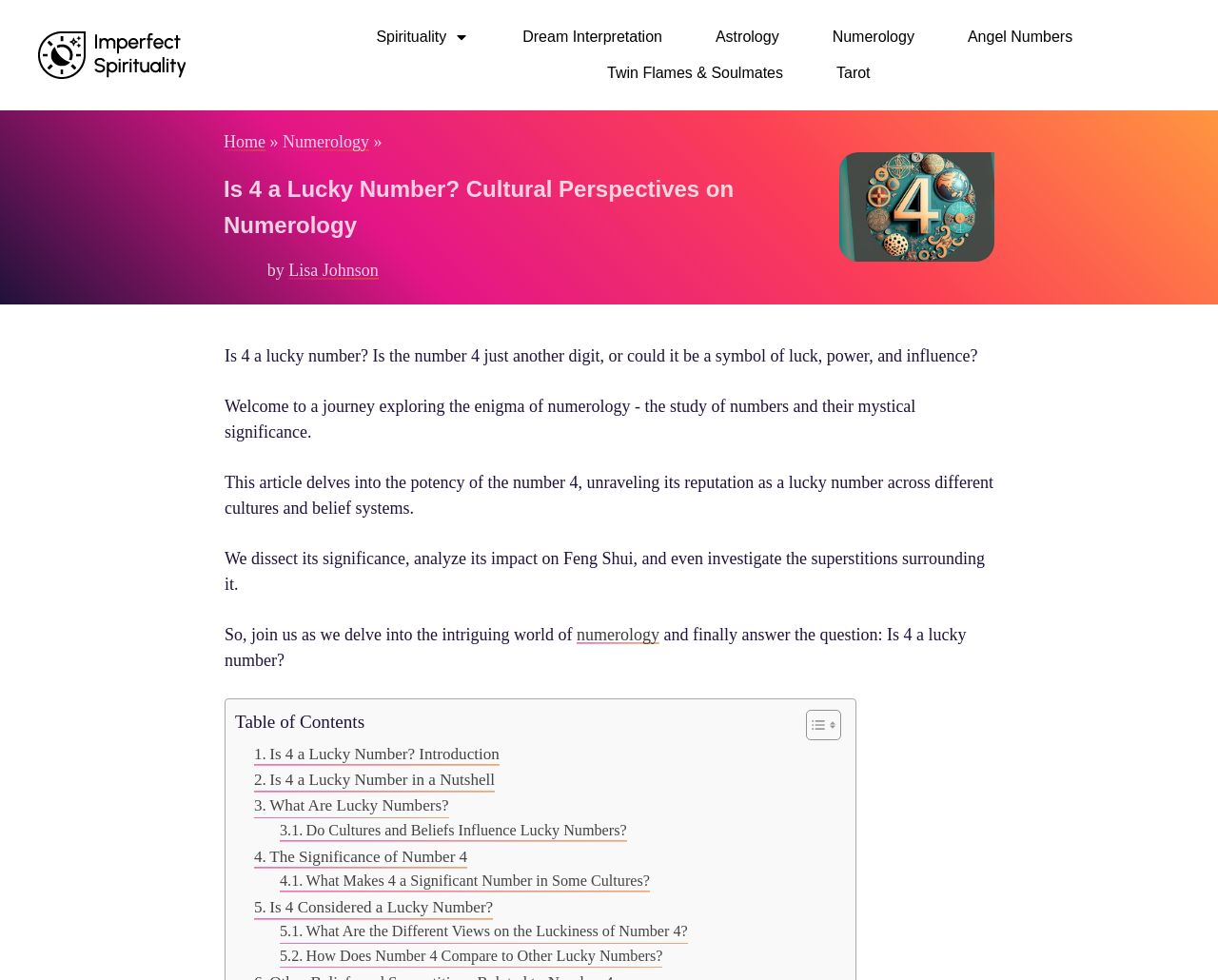Find and provide the bounding box coordinates for the UI element described with: "What Are Lucky Numbers?".

[0.209, 0.81, 0.369, 0.835]